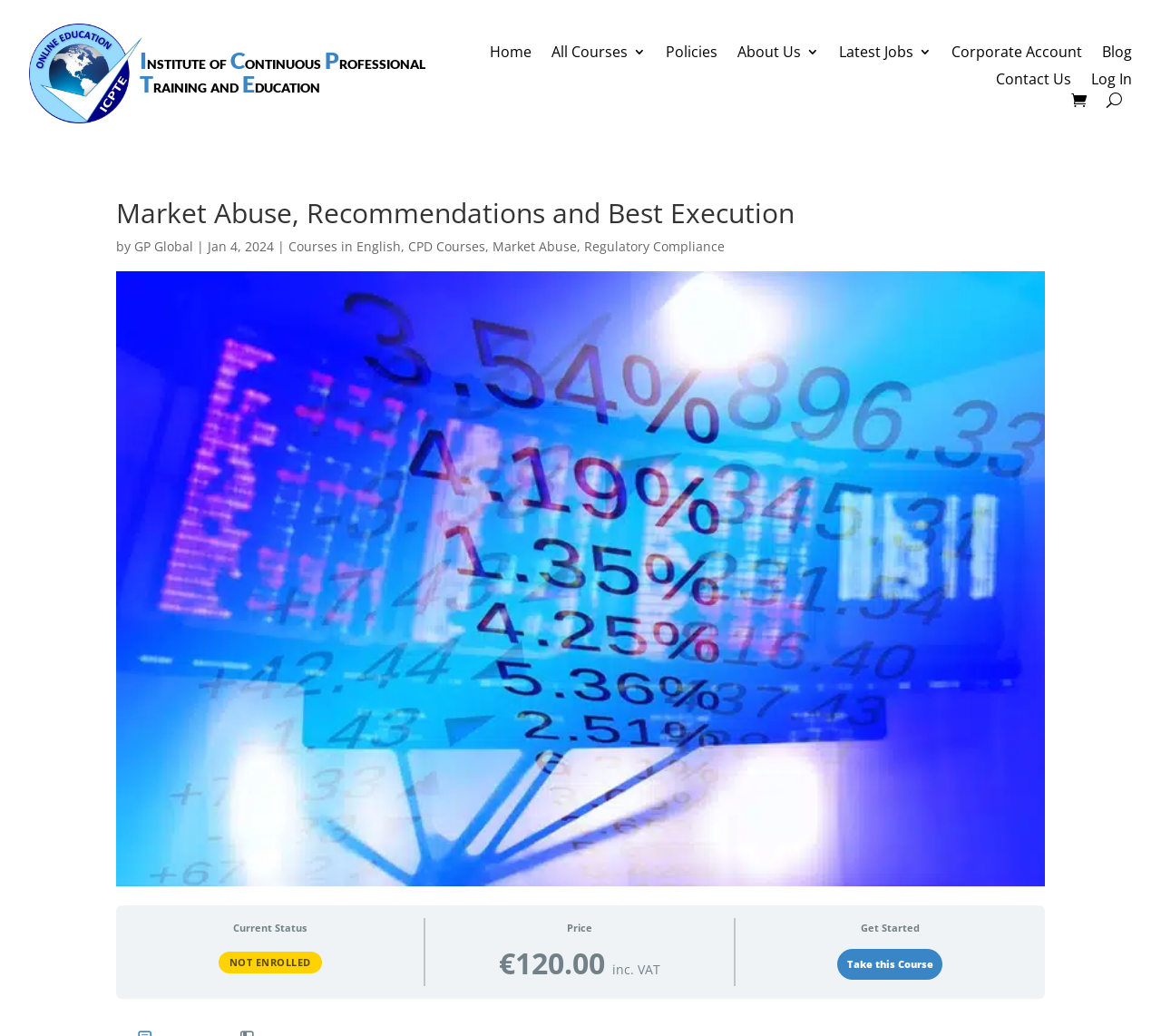What is the current status of the course?
Using the image as a reference, answer with just one word or a short phrase.

NOT ENROLLED